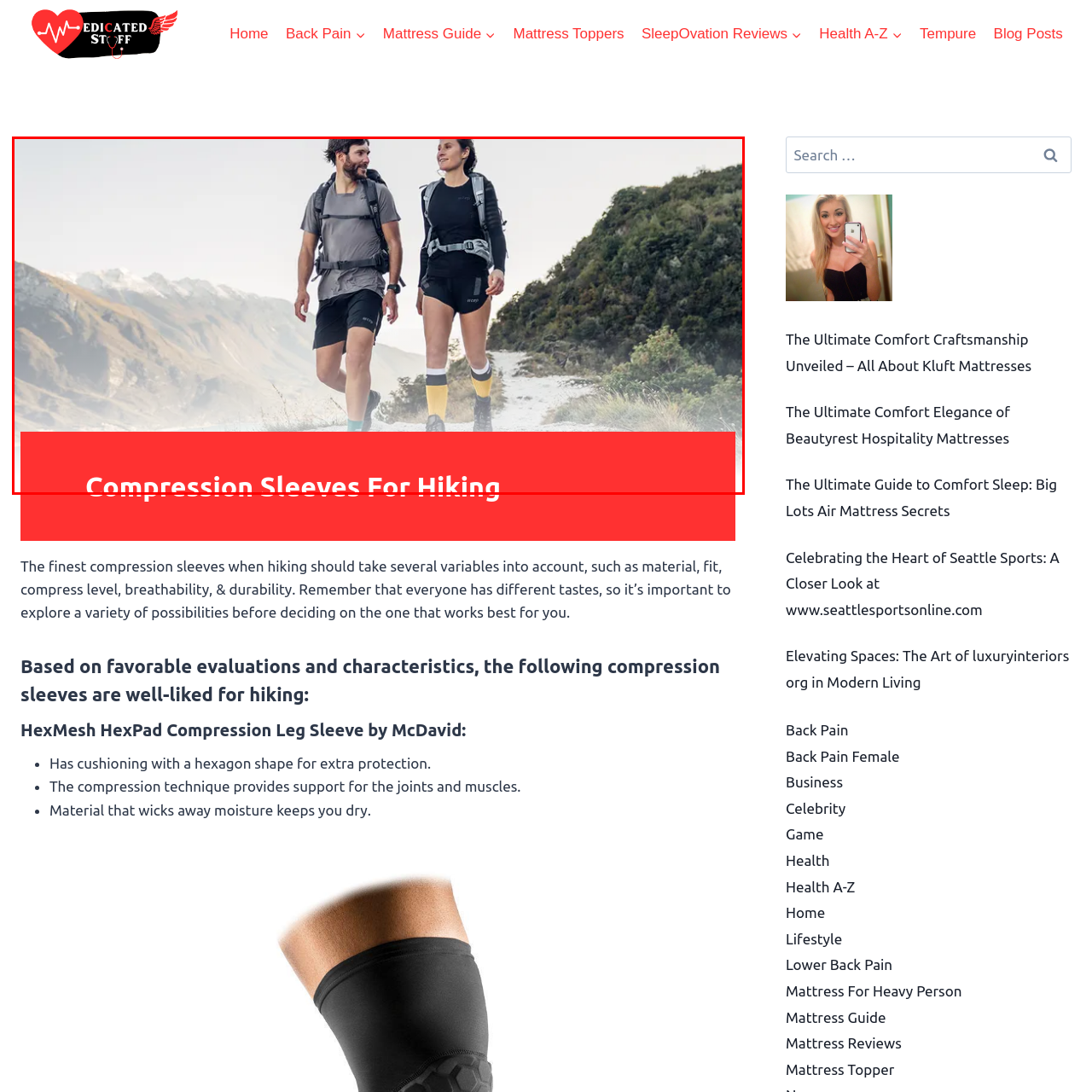Elaborate on the contents of the image marked by the red border.

A captivating scene featuring two hikers trailblazing through a picturesque landscape, showcasing the dynamic and adventurous spirit of outdoor exploration. The man and woman, both equipped with essential hiking gear, embody an active lifestyle. They are wearing stylish and functional compression sleeves, designed to enhance performance by providing support and comfort during long treks. The backdrop of rugged mountains and greenery emphasizes the beauty of nature, while the title "Compression Sleeves For Hiking" highlights the importance of choosing the right gear for outdoor activities. This image not only illustrates the appeal of hiking but also underscores the significance of thoughtful equipment choices to ensure an enjoyable experience in the wild.